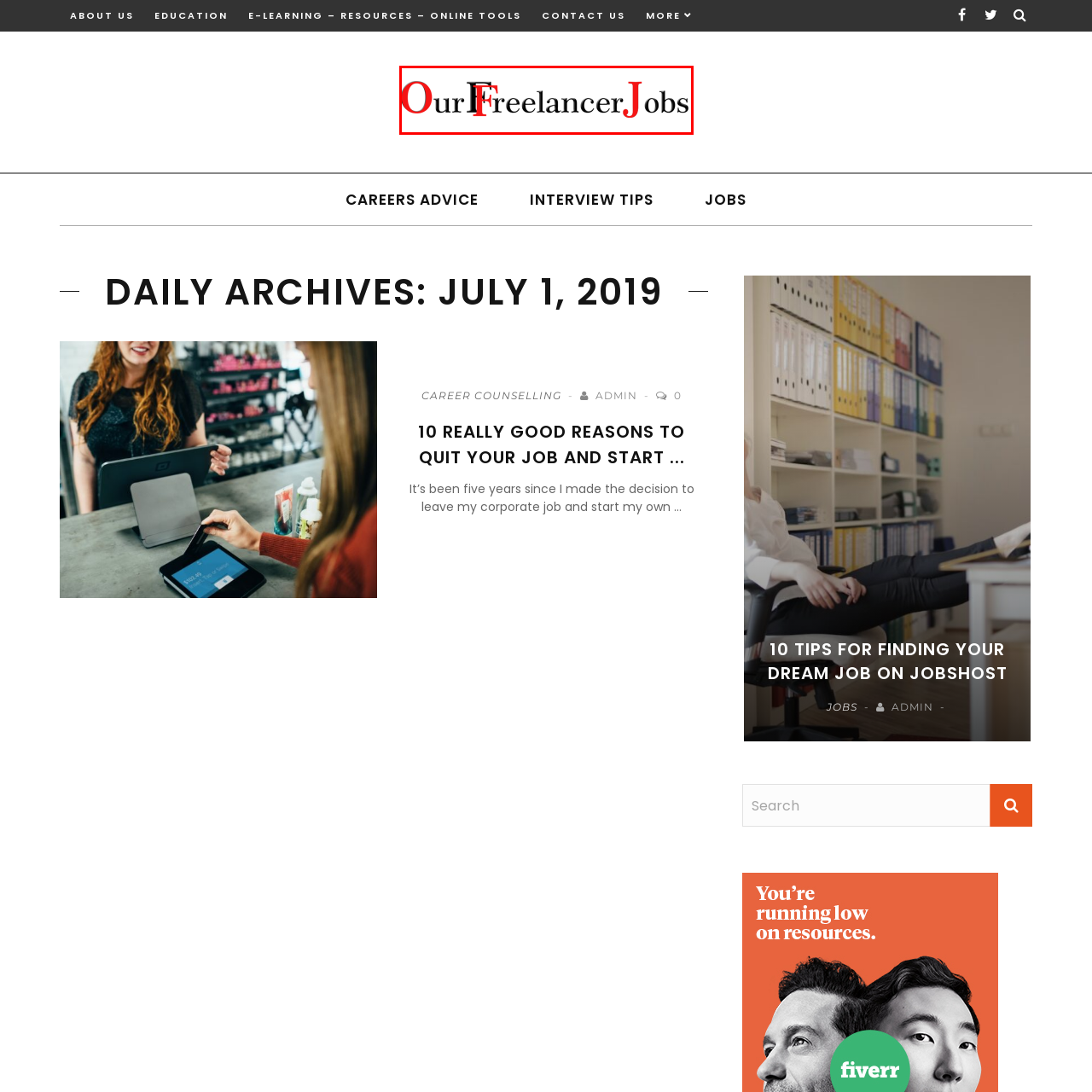What is the purpose of the logo? Study the image bordered by the red bounding box and answer briefly using a single word or a phrase.

Branding element